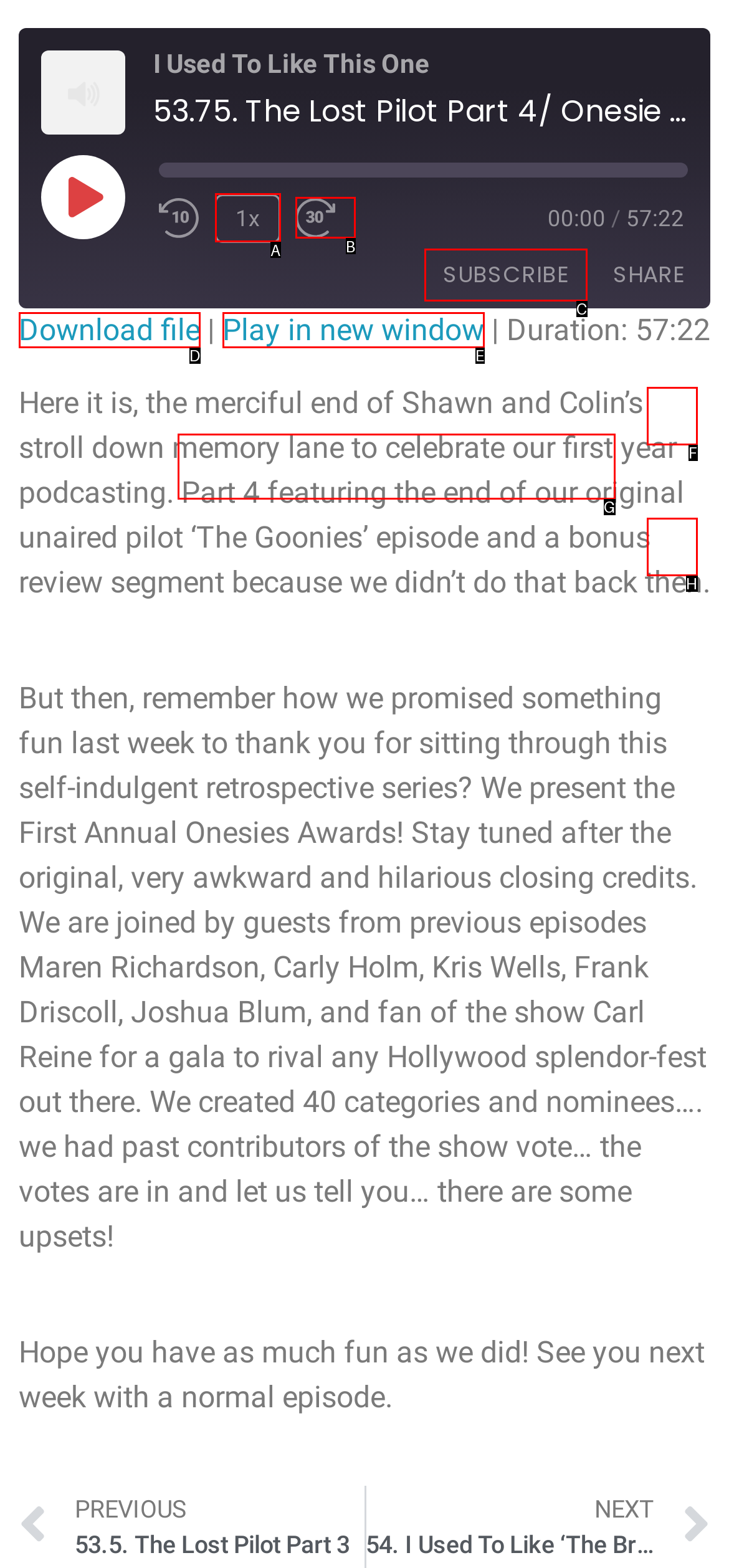Tell me which one HTML element best matches the description: Fast Forward 30 seconds
Answer with the option's letter from the given choices directly.

B